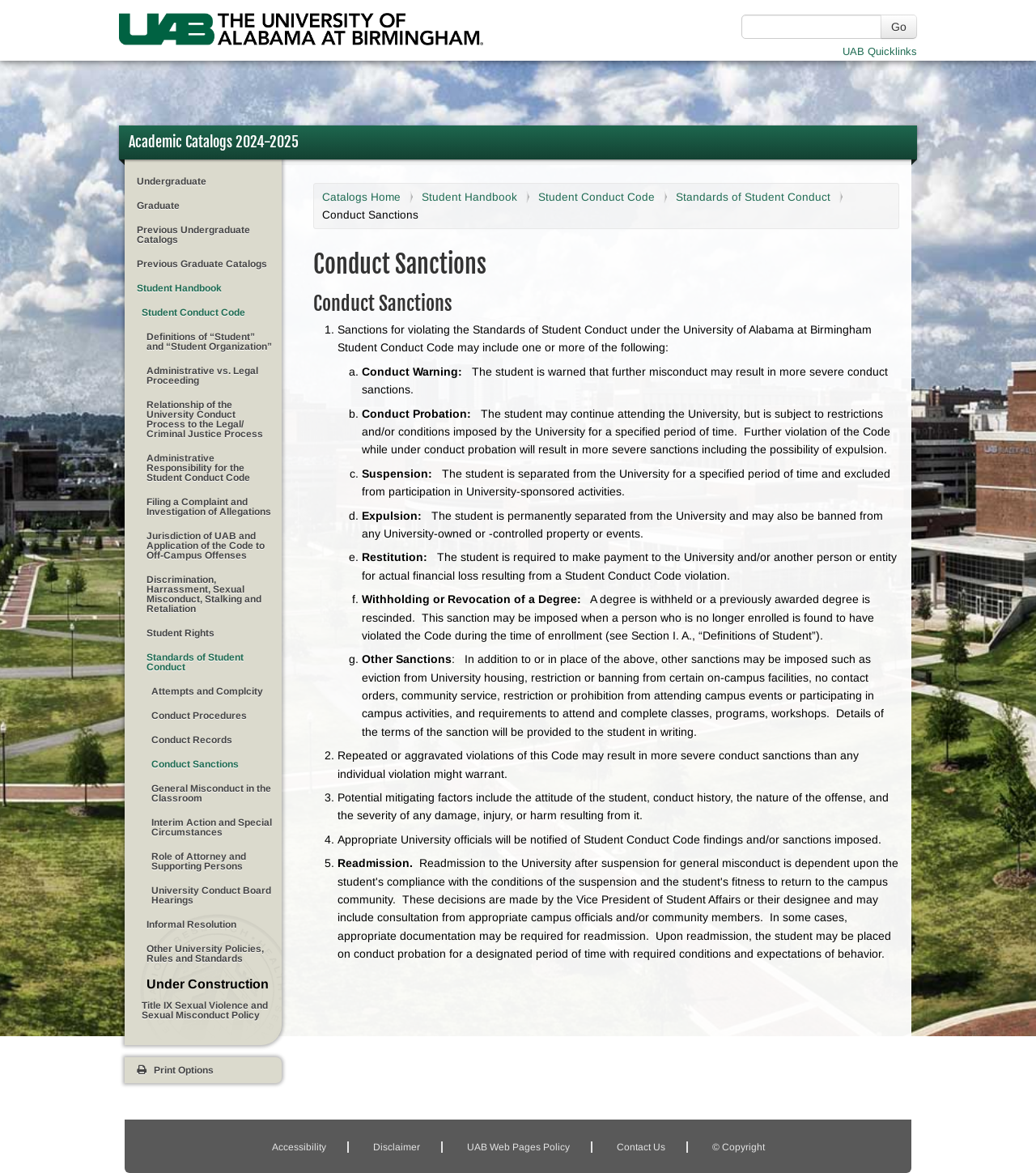Please locate the bounding box coordinates of the element's region that needs to be clicked to follow the instruction: "Go to Undergraduate catalog". The bounding box coordinates should be provided as four float numbers between 0 and 1, i.e., [left, top, right, bottom].

[0.132, 0.15, 0.264, 0.159]